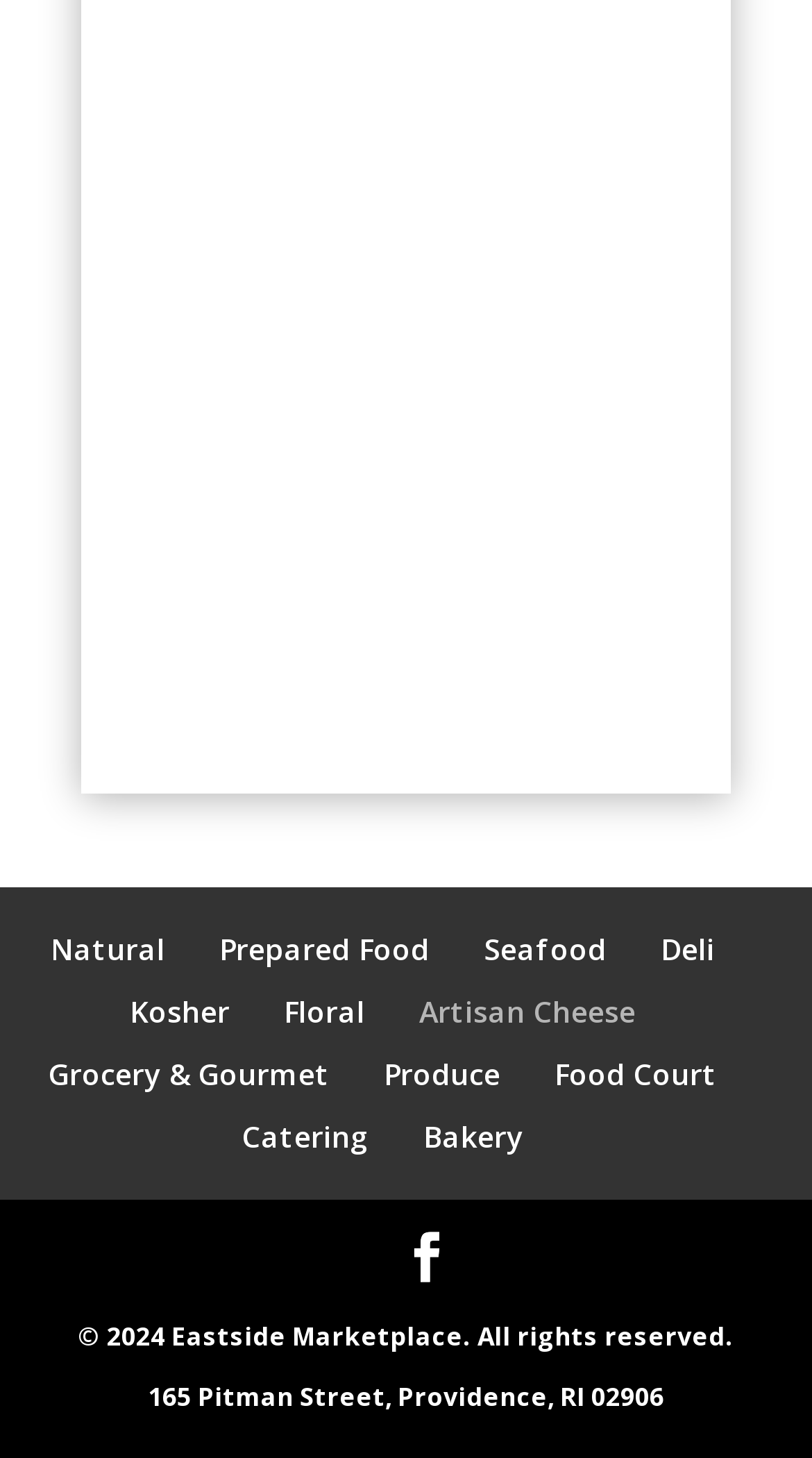Locate the bounding box coordinates of the clickable area to execute the instruction: "Toggle navigation". Provide the coordinates as four float numbers between 0 and 1, represented as [left, top, right, bottom].

None